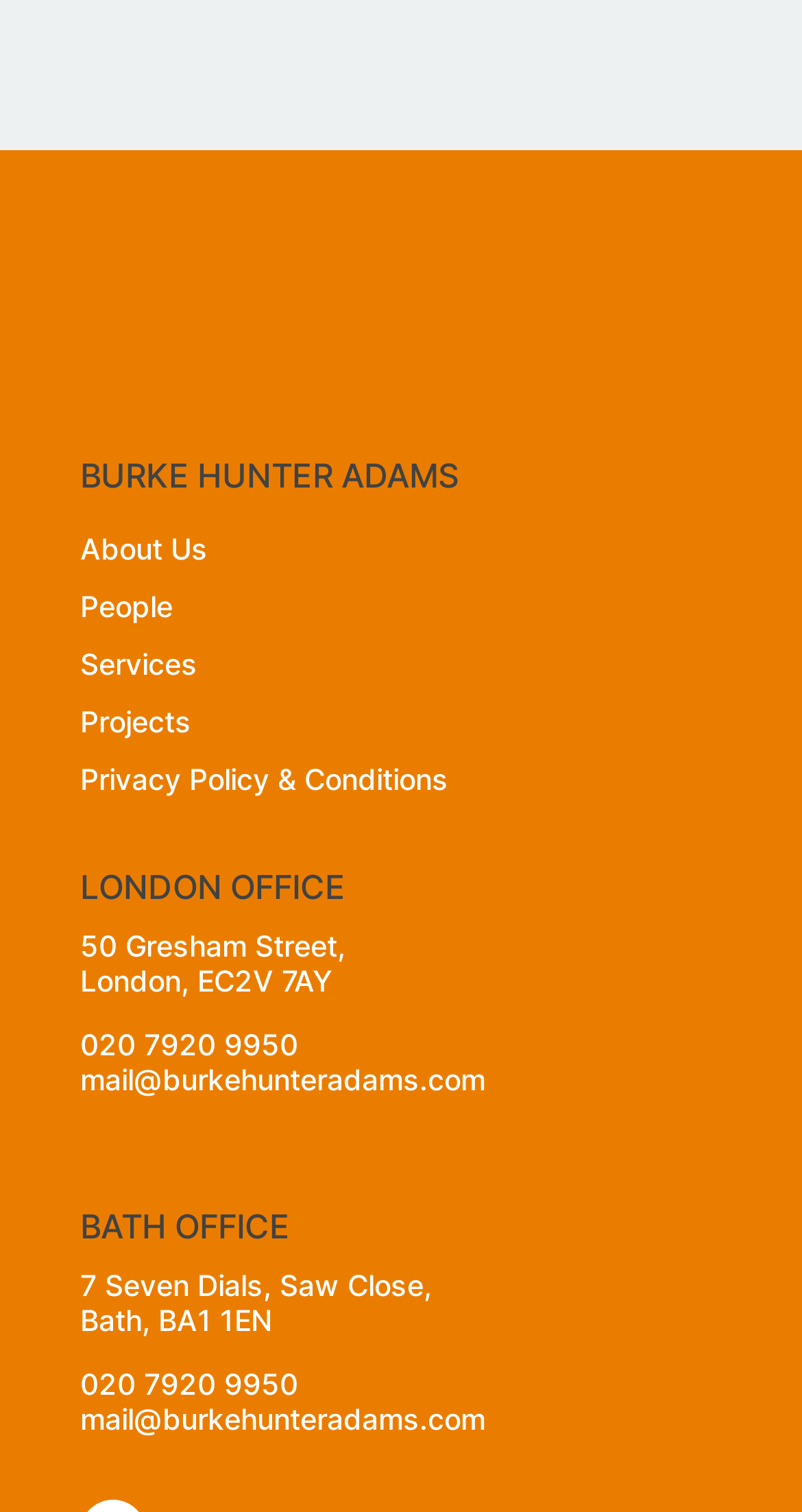Provide the bounding box coordinates for the UI element described in this sentence: "Help us here". The coordinates should be four float values between 0 and 1, i.e., [left, top, right, bottom].

None